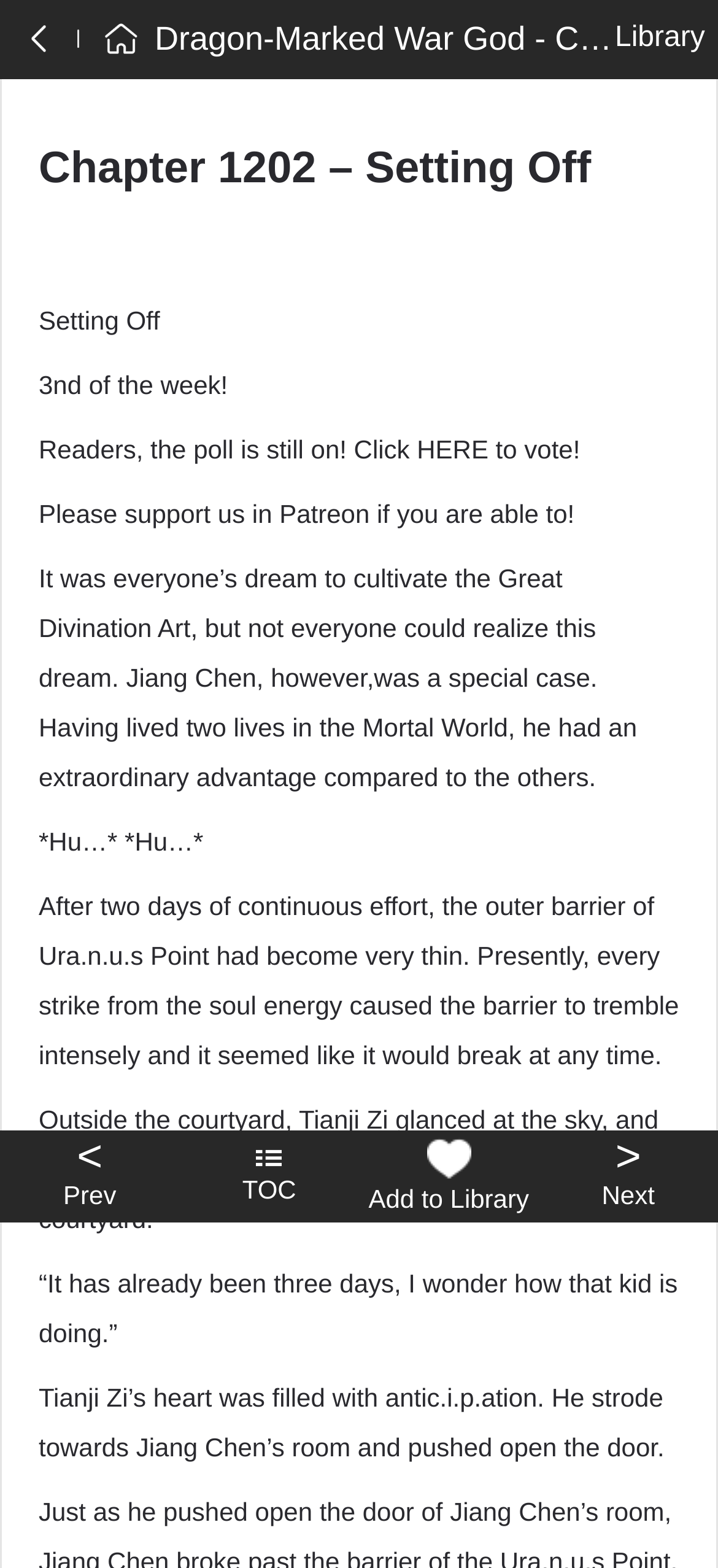What is Jiang Chen trying to do?
Deliver a detailed and extensive answer to the question.

Jiang Chen is trying to cultivate the Great Divination Art, as indicated by the text 'It was everyone’s dream to cultivate the Great Divination Art, but not everyone could realize this dream. Jiang Chen, however,was a special case.'.